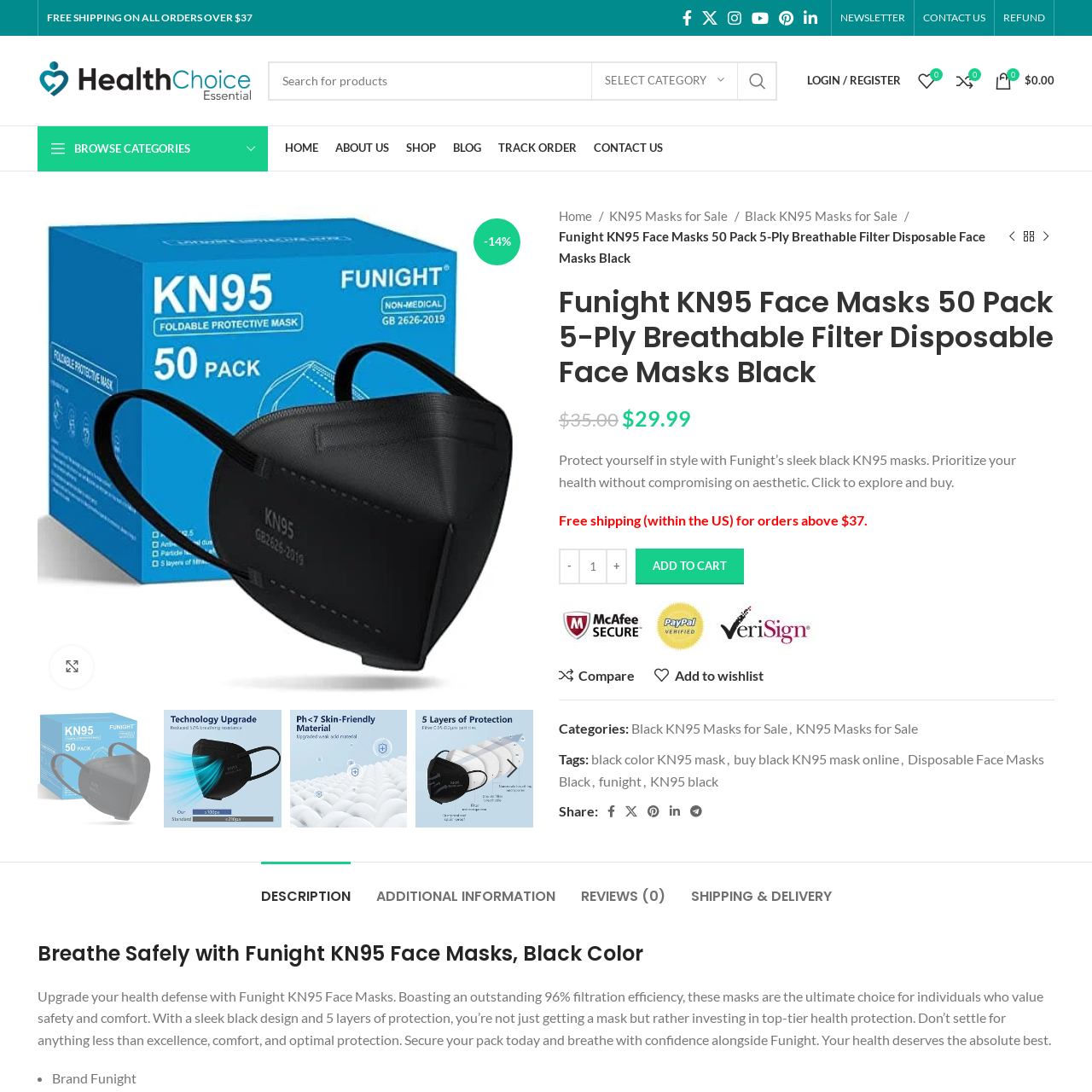How many layers does the breathable filter have?
Observe the image within the red bounding box and generate a detailed answer, ensuring you utilize all relevant visual cues.

According to the caption, the face masks are designed with a '5-ply breathable filter', which implies that the filter has five layers.